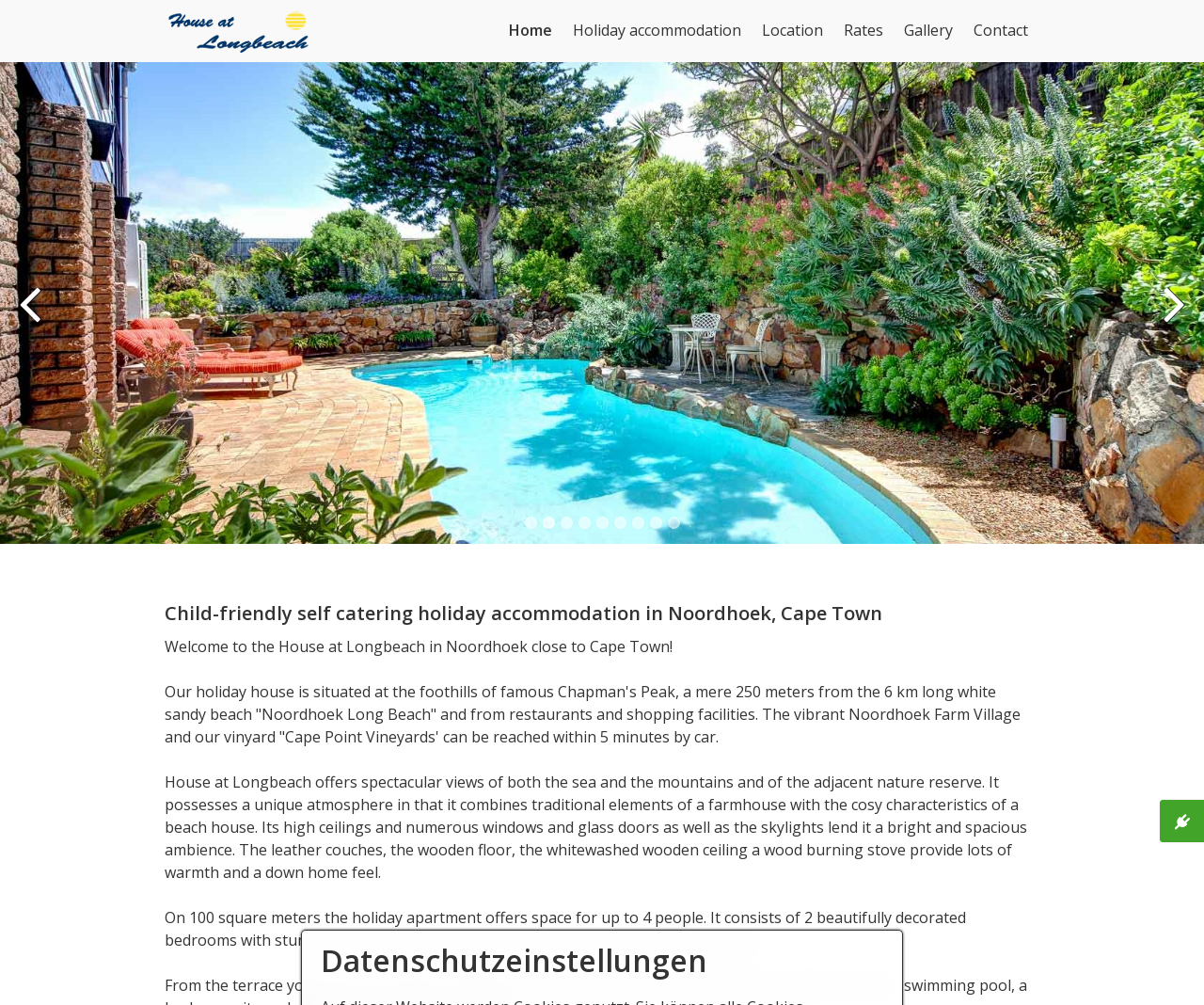Generate a comprehensive description of the webpage content.

This webpage is about a self-catering holiday accommodation, specifically a house called "House at Longbeach" in Noordhoek, Cape Town. The page has a prominent heading that reads "Child-friendly self catering holiday accommodation in Noordhoek, Cape Town" at the top center of the page.

Below the heading, there is a brief welcome message that introduces the House at Longbeach, followed by a longer paragraph that describes the location and surroundings of the holiday house. This text is positioned at the top left of the page.

Further down, there is another paragraph that describes the atmosphere and features of the house, including its views, architecture, and interior design. This text is also positioned at the left side of the page.

At the bottom left of the page, there is a paragraph that provides more details about the holiday apartment, including its size and capacity.

The page has a navigation menu at the top center, with links to different sections such as "Home", "Holiday accommodation", "Location", "Rates", "Gallery", and "Contact". These links are arranged horizontally and are evenly spaced.

There are also pagination links at the bottom center of the page, with numbers from 1 to 9, allowing users to navigate through multiple pages.

Additionally, there are two arrow links at the bottom of the page, one pointing backward and one pointing forward, which likely allow users to navigate through the pages as well.

At the top right of the page, there is a small image, and above it, there is a link to "index.html". There is also a heading at the bottom right of the page that reads "Datenschutzeinstellungen", which likely refers to privacy settings.

Overall, the page has a clean and organized layout, with a focus on providing information about the holiday accommodation and its surroundings.